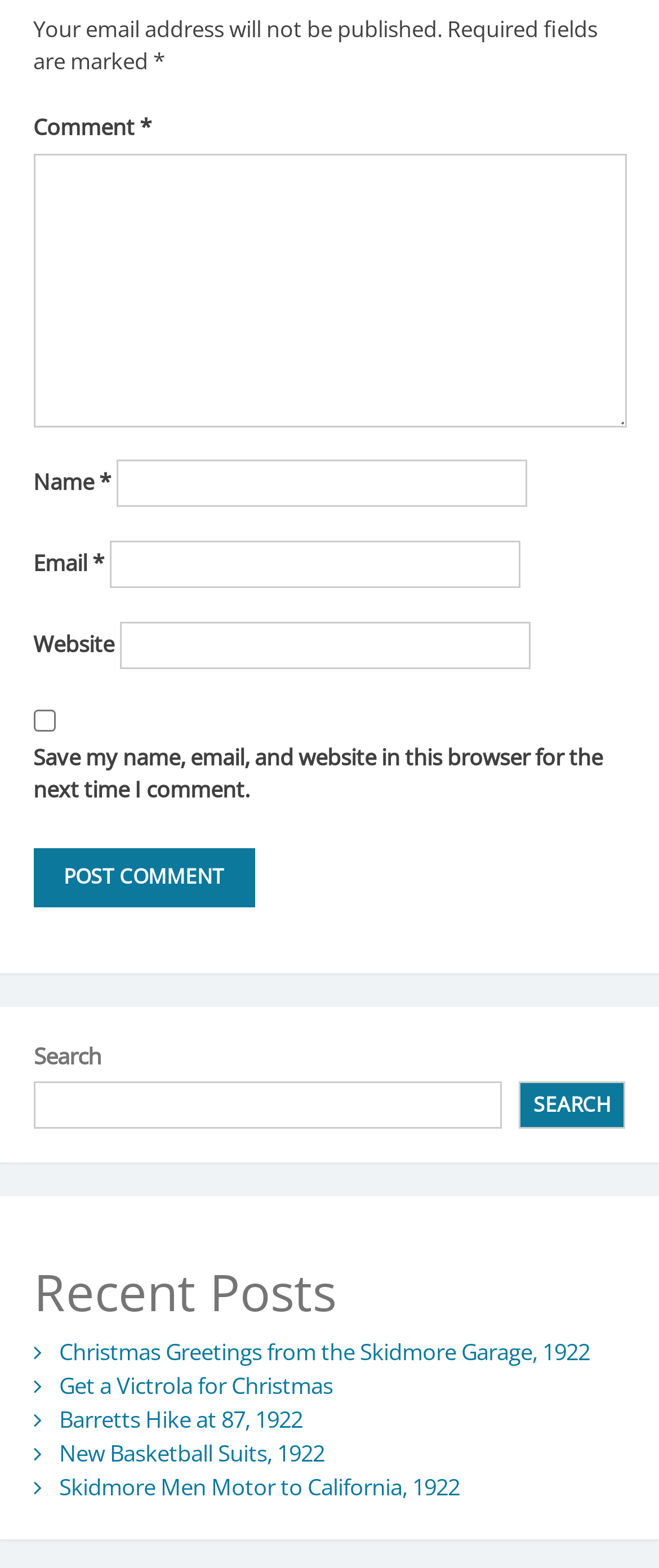Pinpoint the bounding box coordinates of the element you need to click to execute the following instruction: "Type your name". The bounding box should be represented by four float numbers between 0 and 1, in the format [left, top, right, bottom].

[0.176, 0.293, 0.799, 0.323]